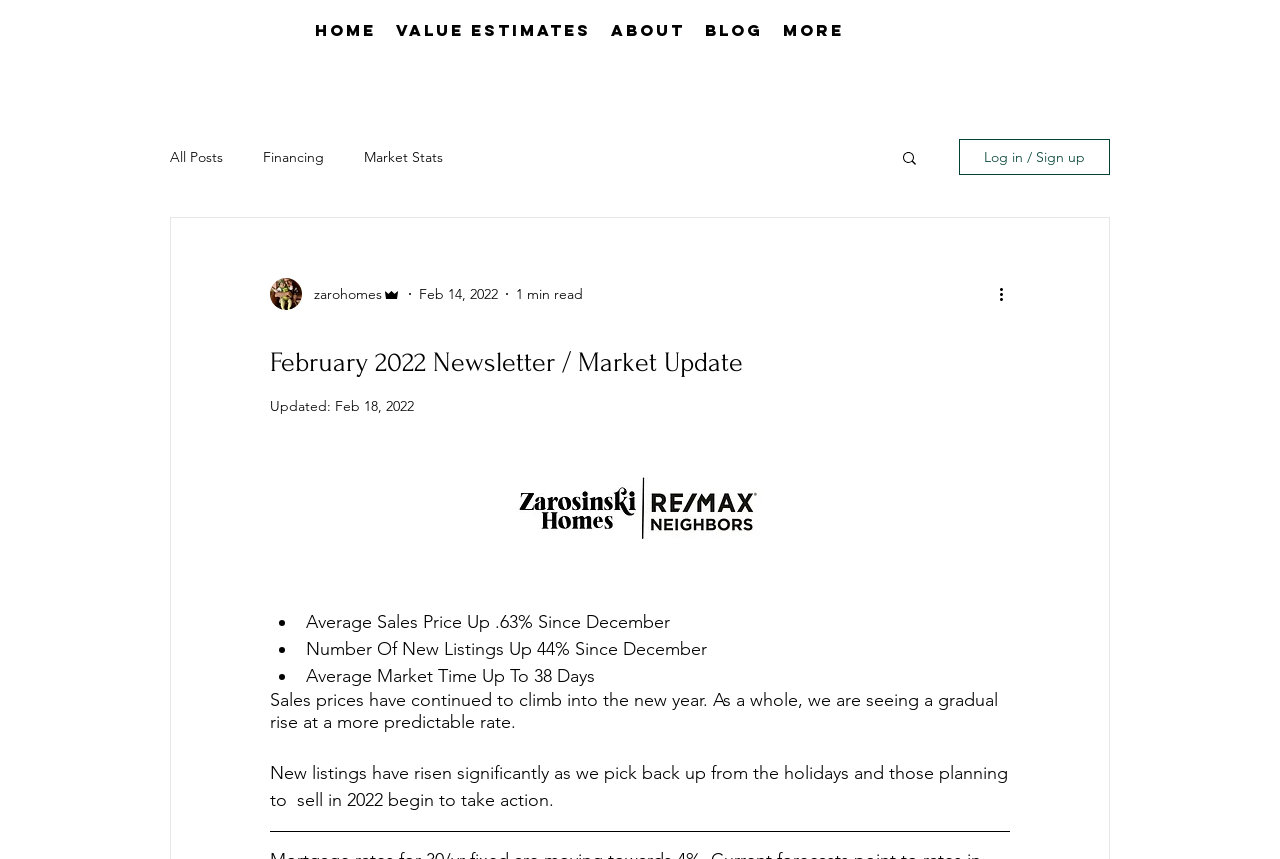Answer the question below using just one word or a short phrase: 
What is the average market time now?

38 Days